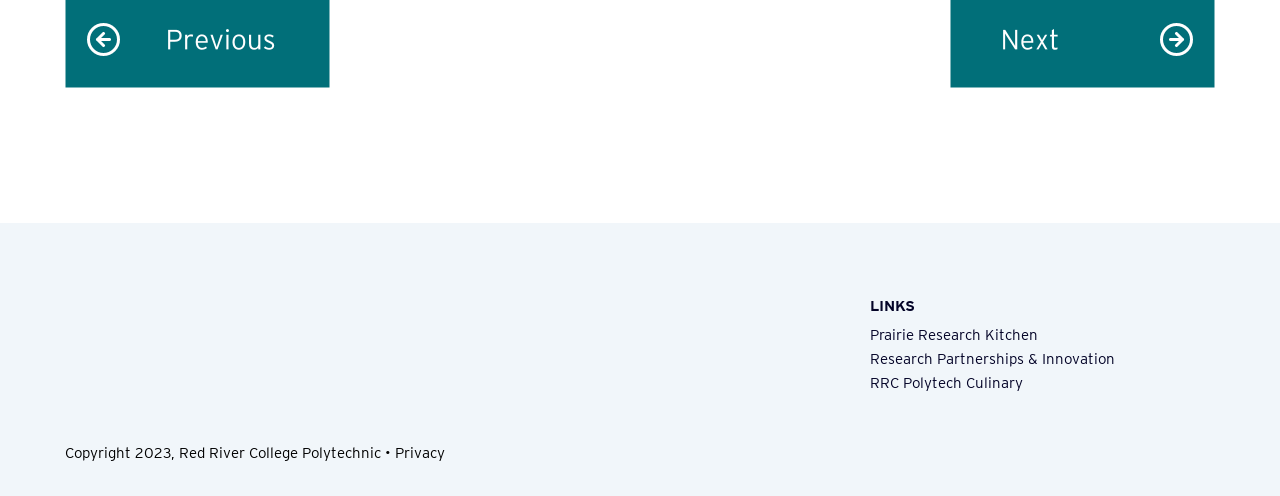What is the first link on the page?
Answer the question with a single word or phrase, referring to the image.

Previous Page